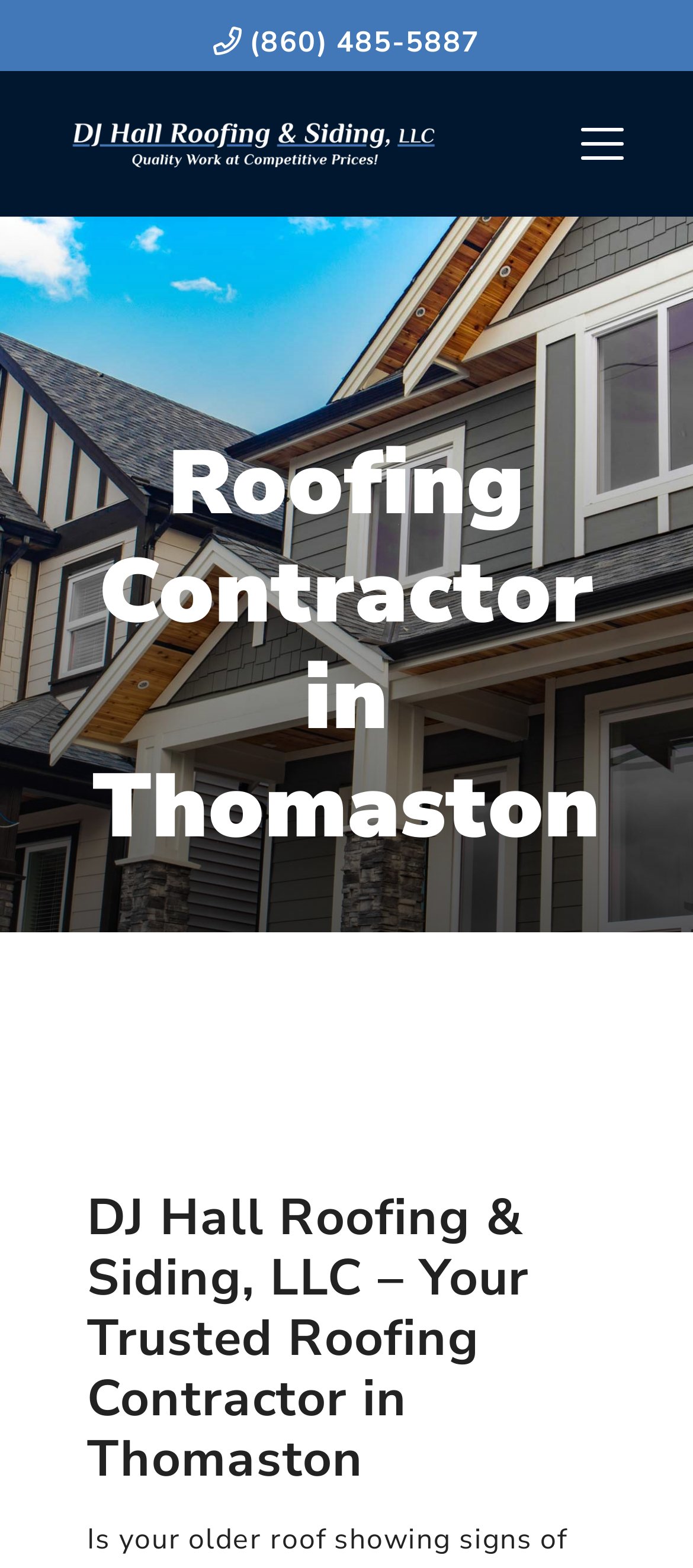Observe the image and answer the following question in detail: What is the main service offered by DJ Hall Roofing & Siding, LLC?

I found the main service by looking at the heading element with the text 'Roofing Contractor in Thomaston' which is located within the navigation element.